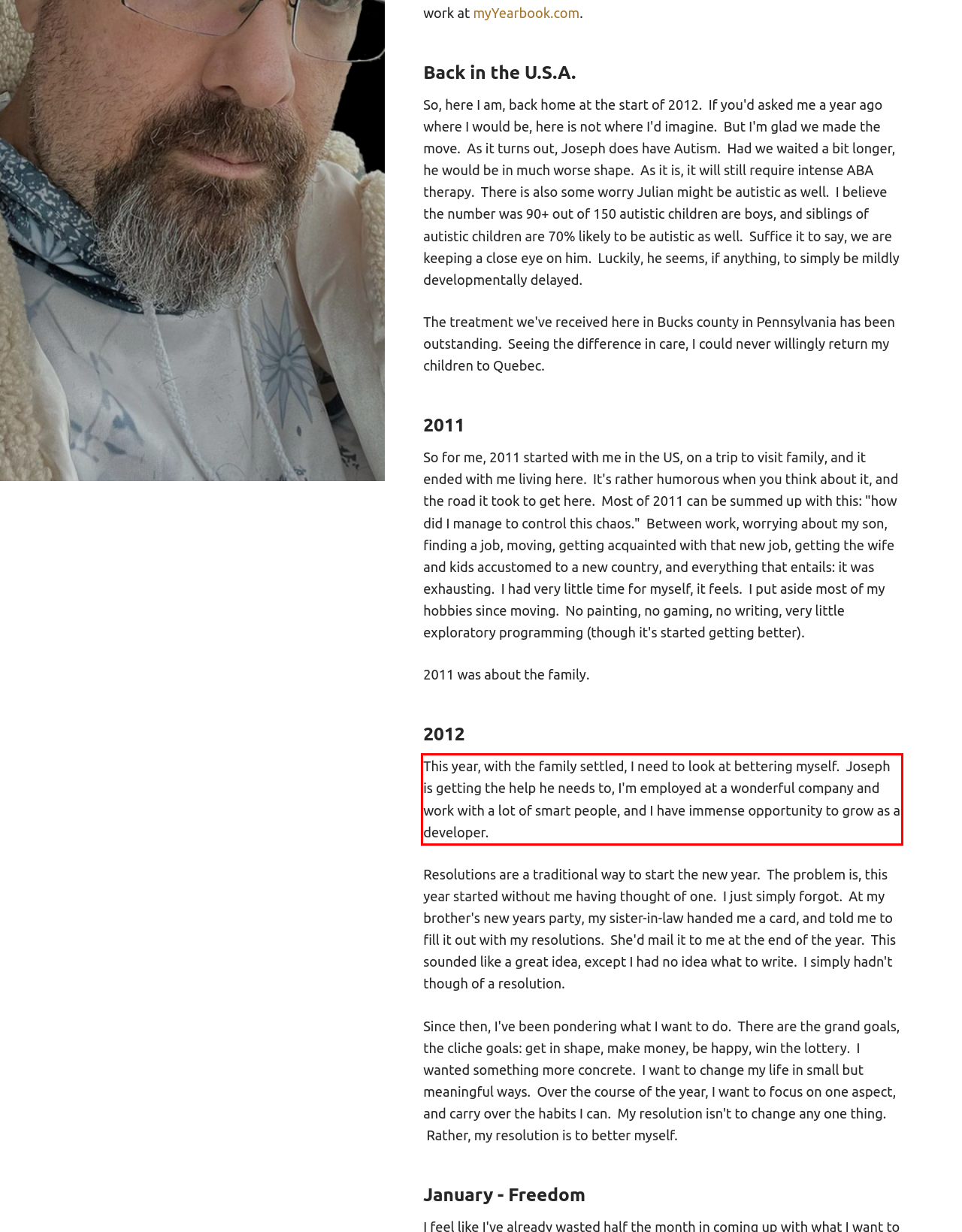From the given screenshot of a webpage, identify the red bounding box and extract the text content within it.

This year, with the family settled, I need to look at bettering myself. Joseph is getting the help he needs to, I'm employed at a wonderful company and work with a lot of smart people, and I have immense opportunity to grow as a developer.